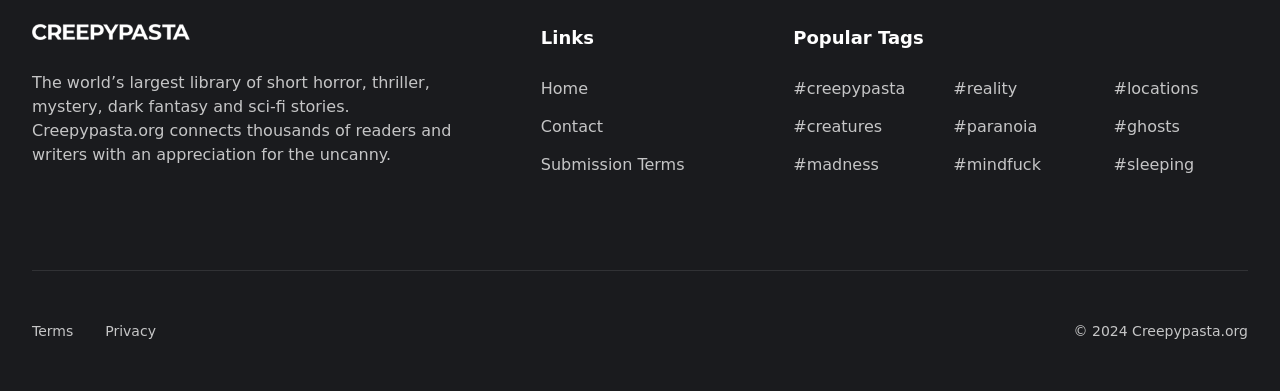Determine the bounding box for the described HTML element: "#sleeping". Ensure the coordinates are four float numbers between 0 and 1 in the format [left, top, right, bottom].

[0.87, 0.396, 0.933, 0.445]